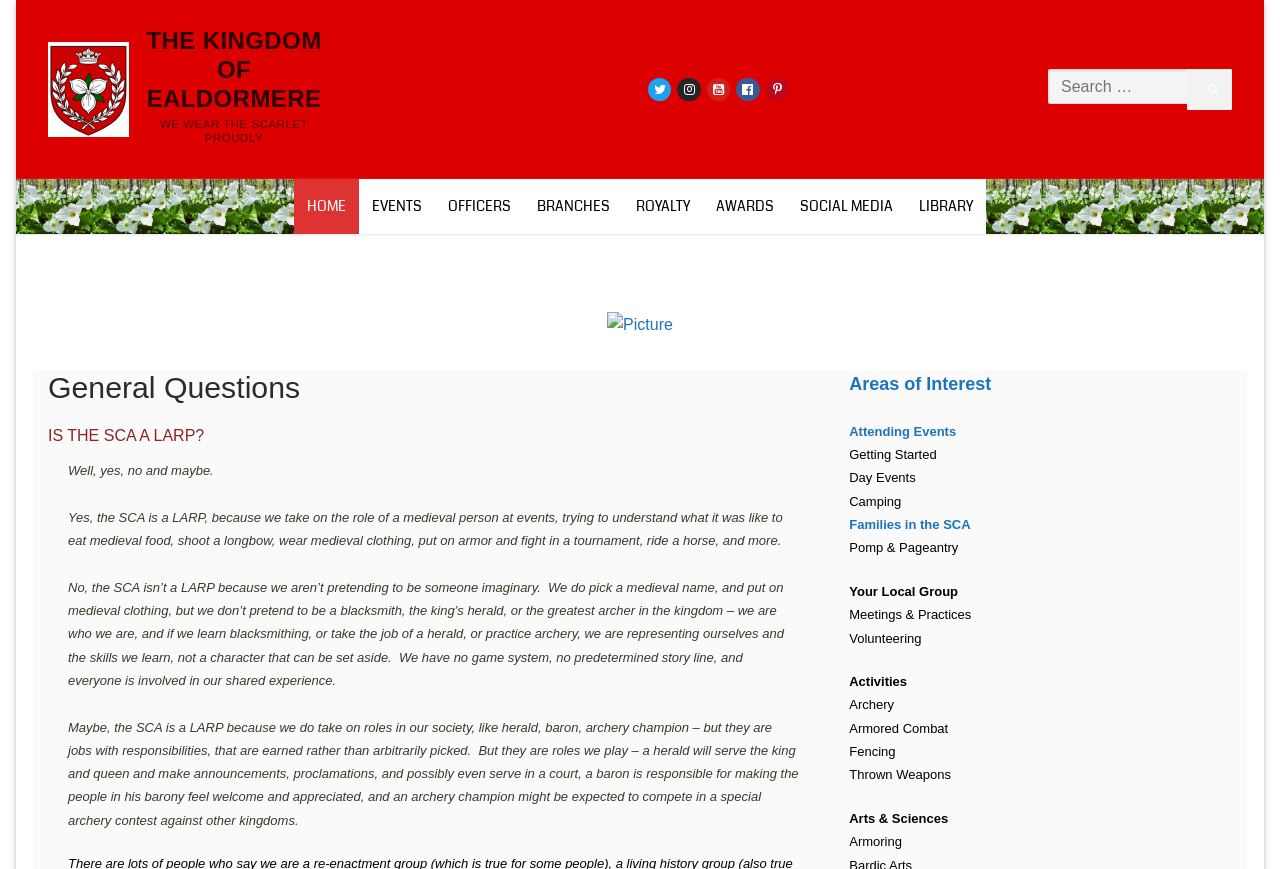Identify and provide the bounding box coordinates of the UI element described: "The Kingdom of Ealdormere". The coordinates should be formatted as [left, top, right, bottom], with each number being a float between 0 and 1.

[0.106, 0.03, 0.259, 0.131]